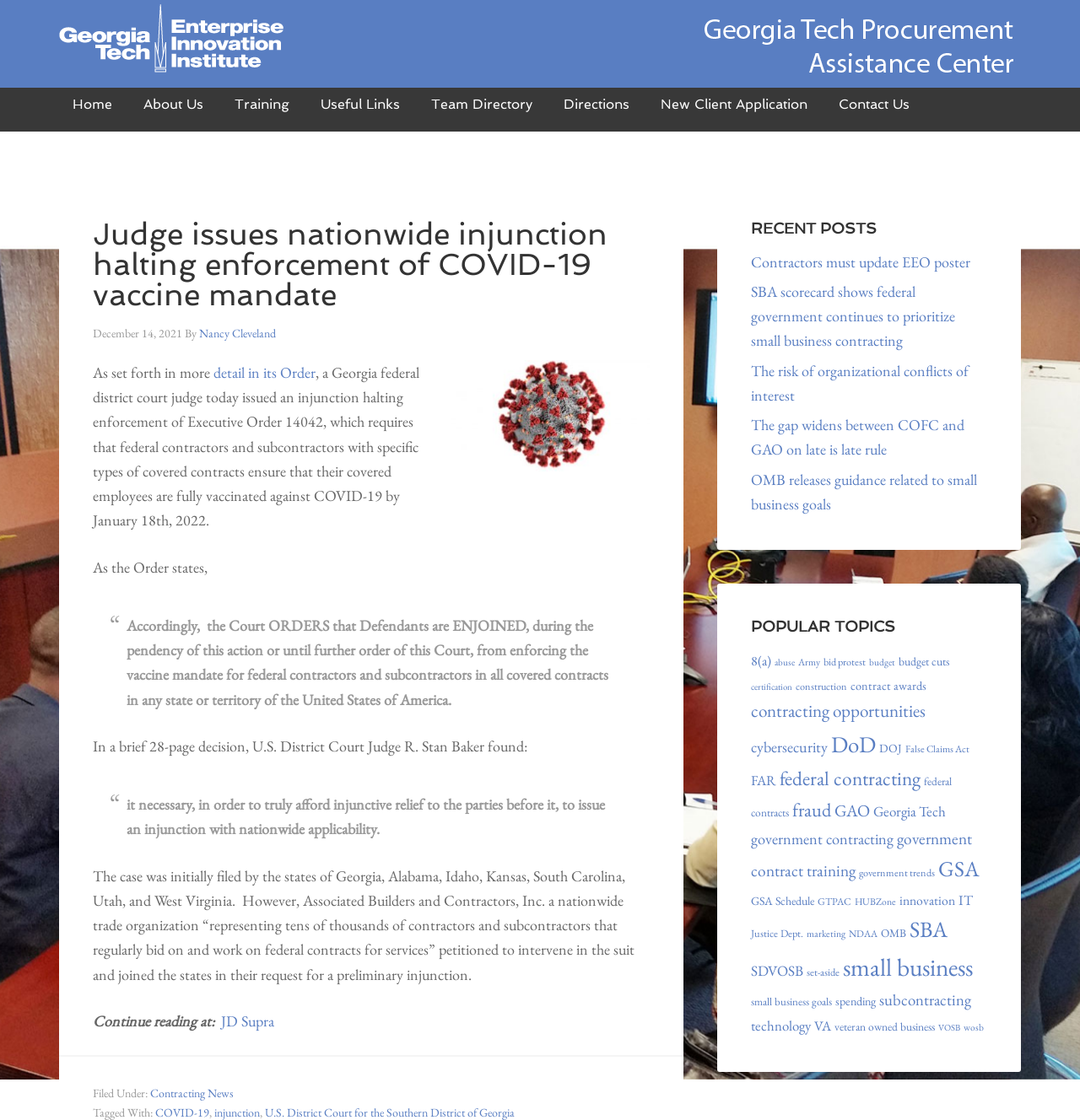Can you pinpoint the bounding box coordinates for the clickable element required for this instruction: "Click on the 'Home' link"? The coordinates should be four float numbers between 0 and 1, i.e., [left, top, right, bottom].

[0.055, 0.06, 0.116, 0.117]